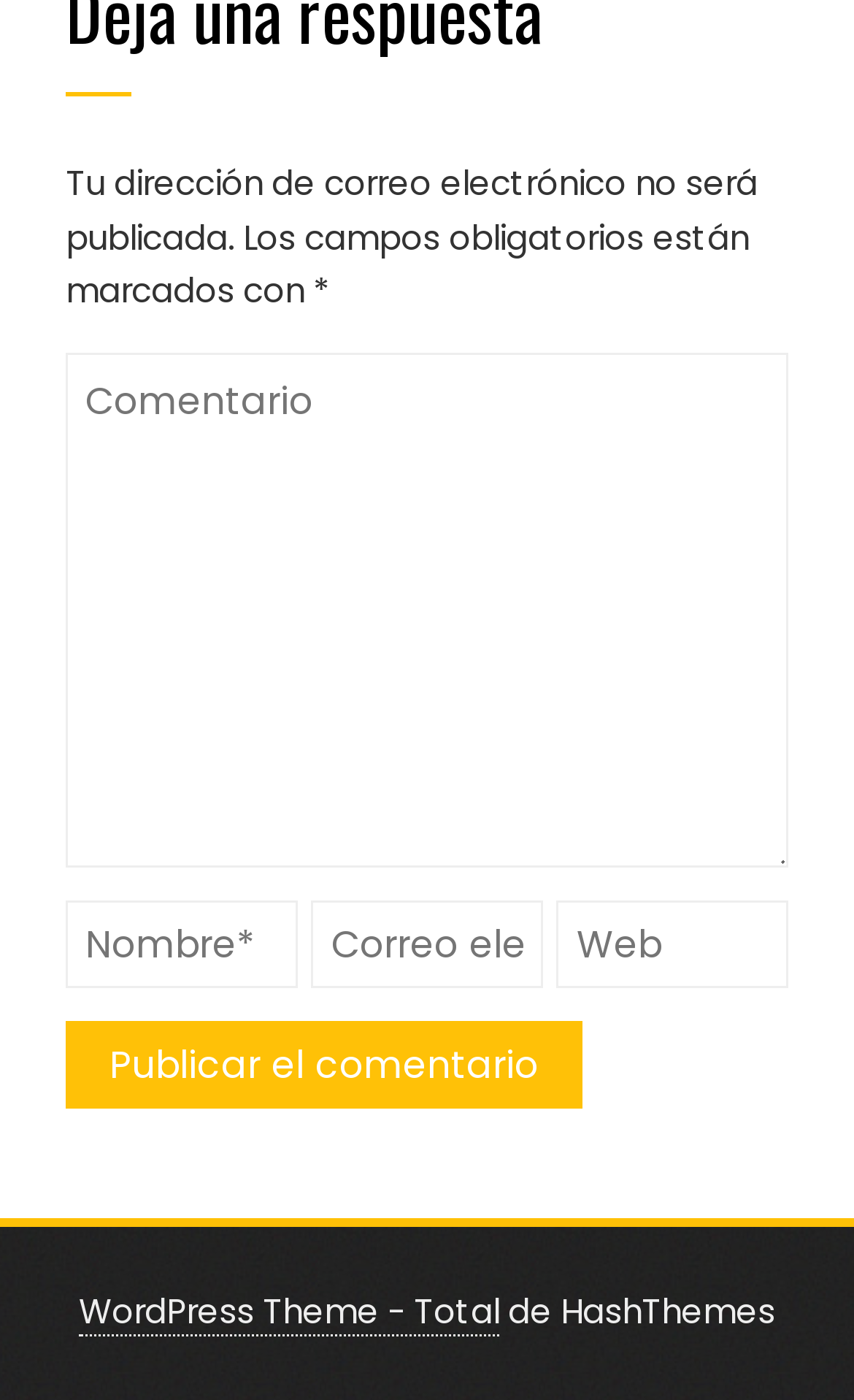How many text boxes are there?
Using the picture, provide a one-word or short phrase answer.

4